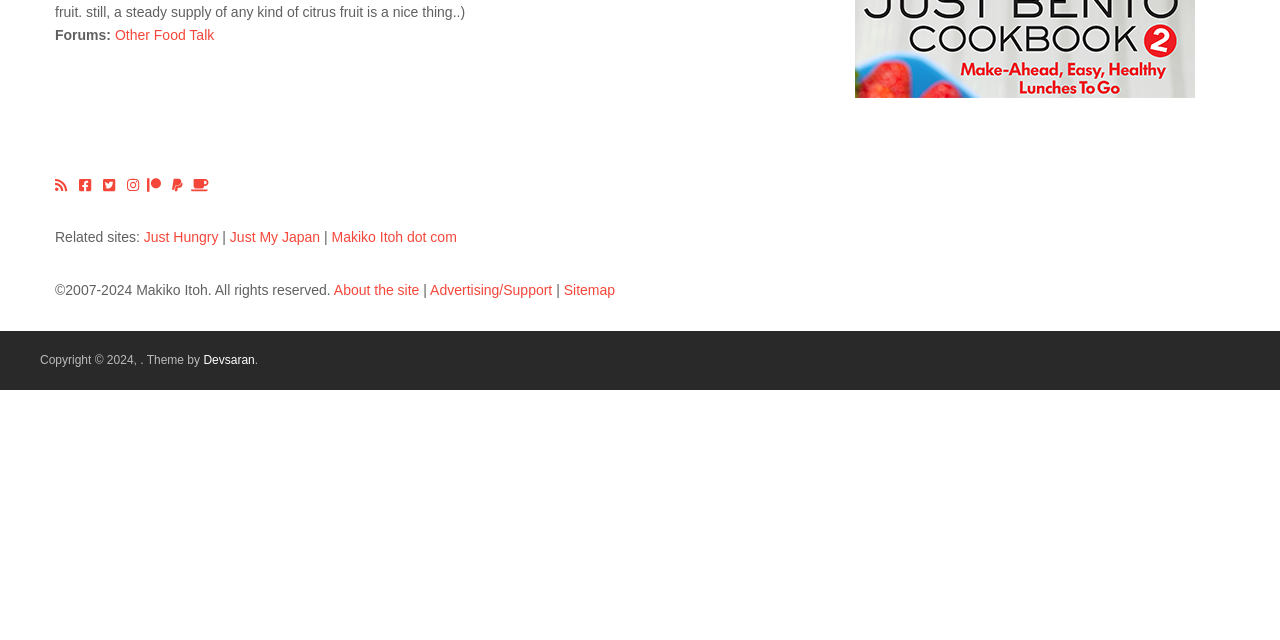Based on the description "title="All about the sequel!"", find the bounding box of the specified UI element.

[0.668, 0.132, 0.934, 0.157]